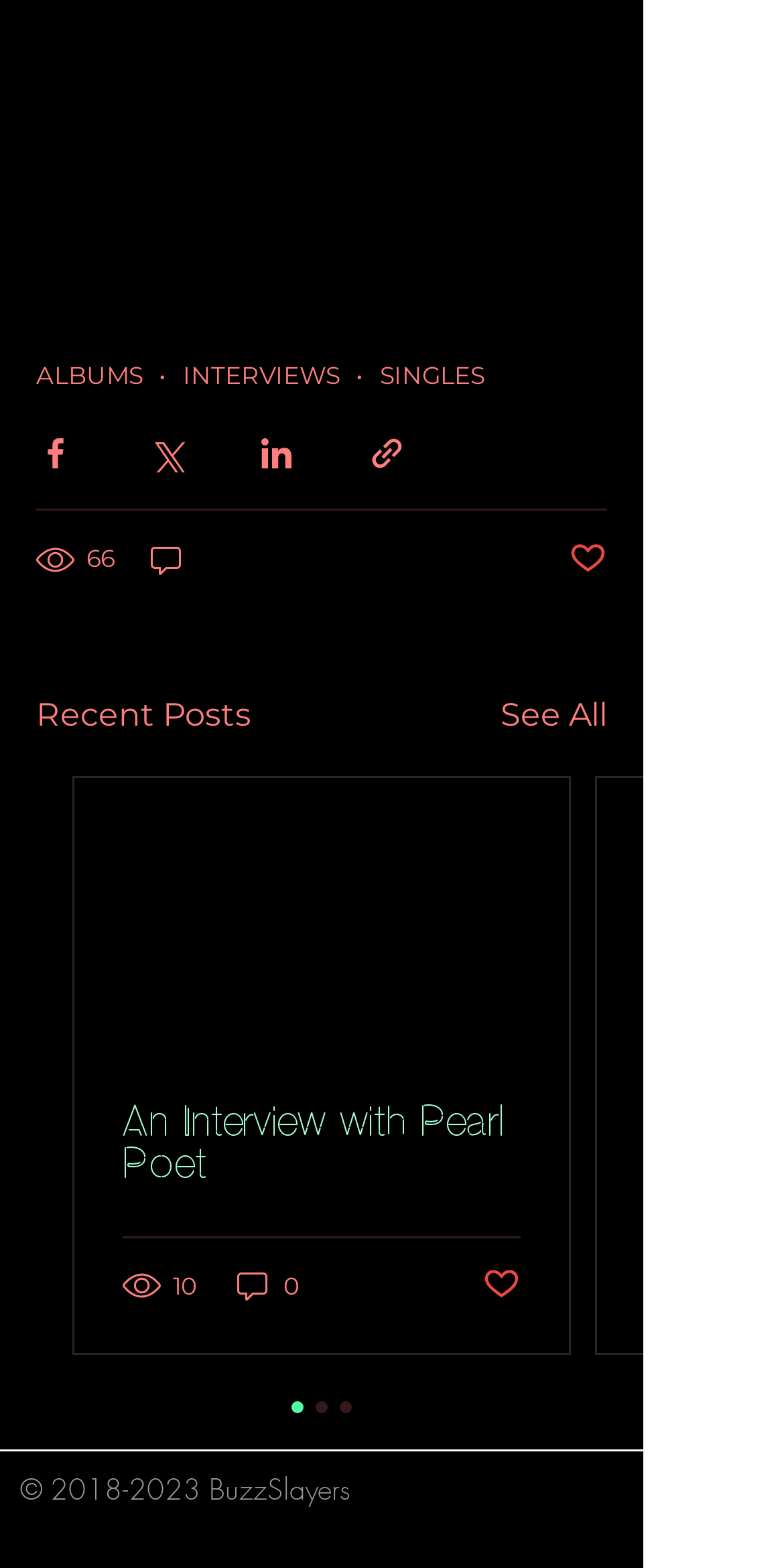Determine the bounding box coordinates for the clickable element to execute this instruction: "check June 2024". Provide the coordinates as four float numbers between 0 and 1, i.e., [left, top, right, bottom].

None